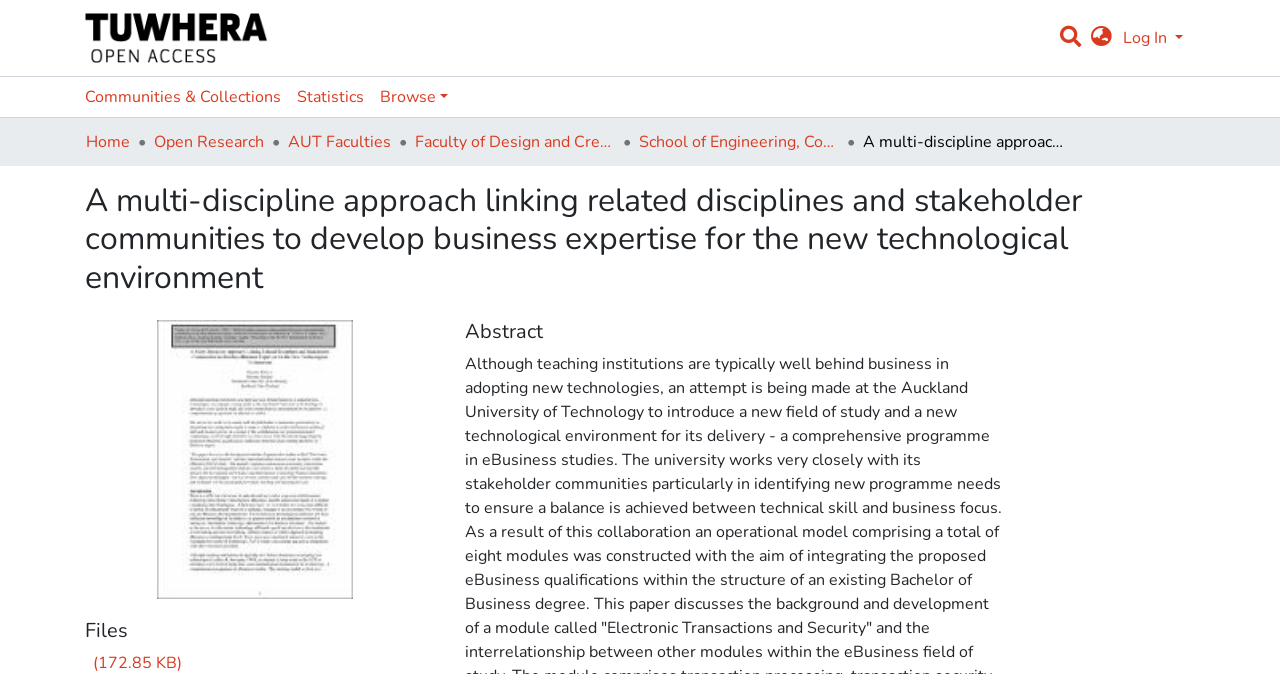What is the text of the first link in the breadcrumb?
Based on the screenshot, answer the question with a single word or phrase.

Home